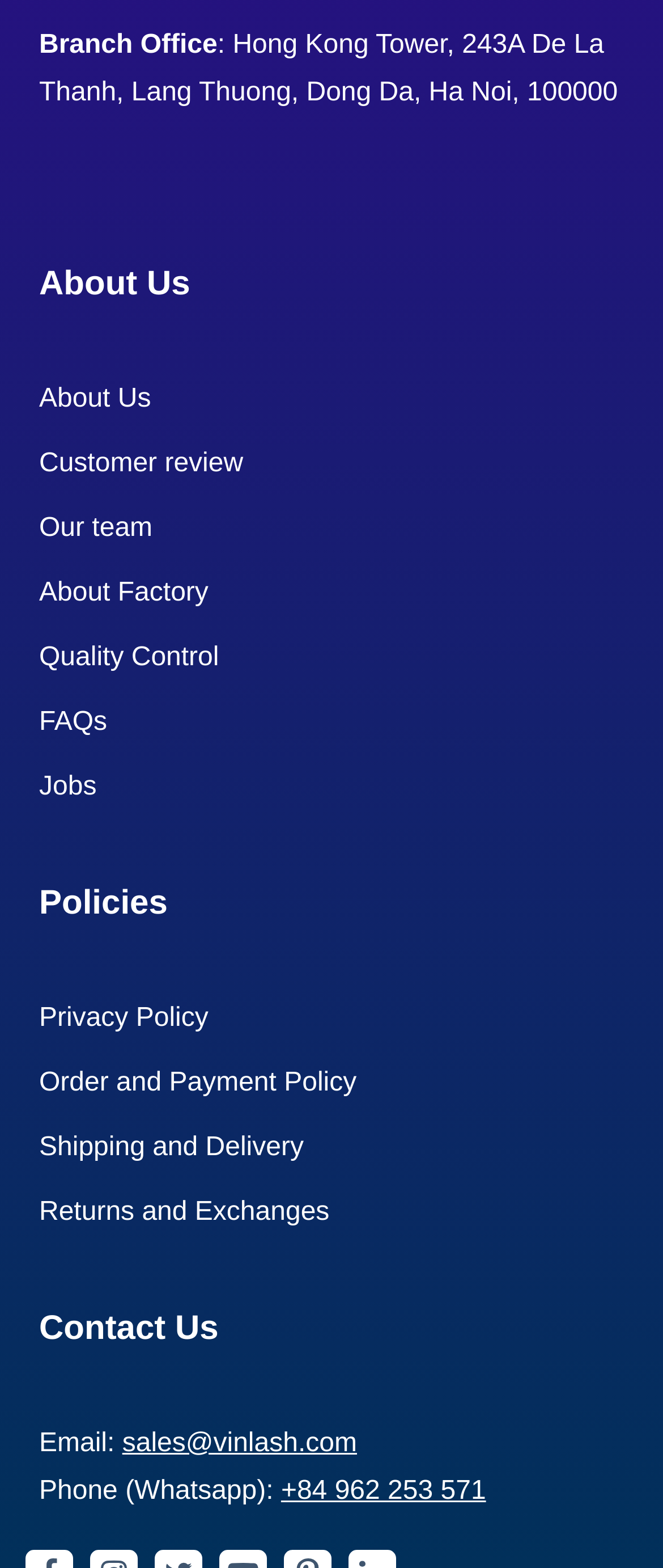Can you find the bounding box coordinates of the area I should click to execute the following instruction: "Check customer reviews"?

[0.059, 0.286, 0.367, 0.305]